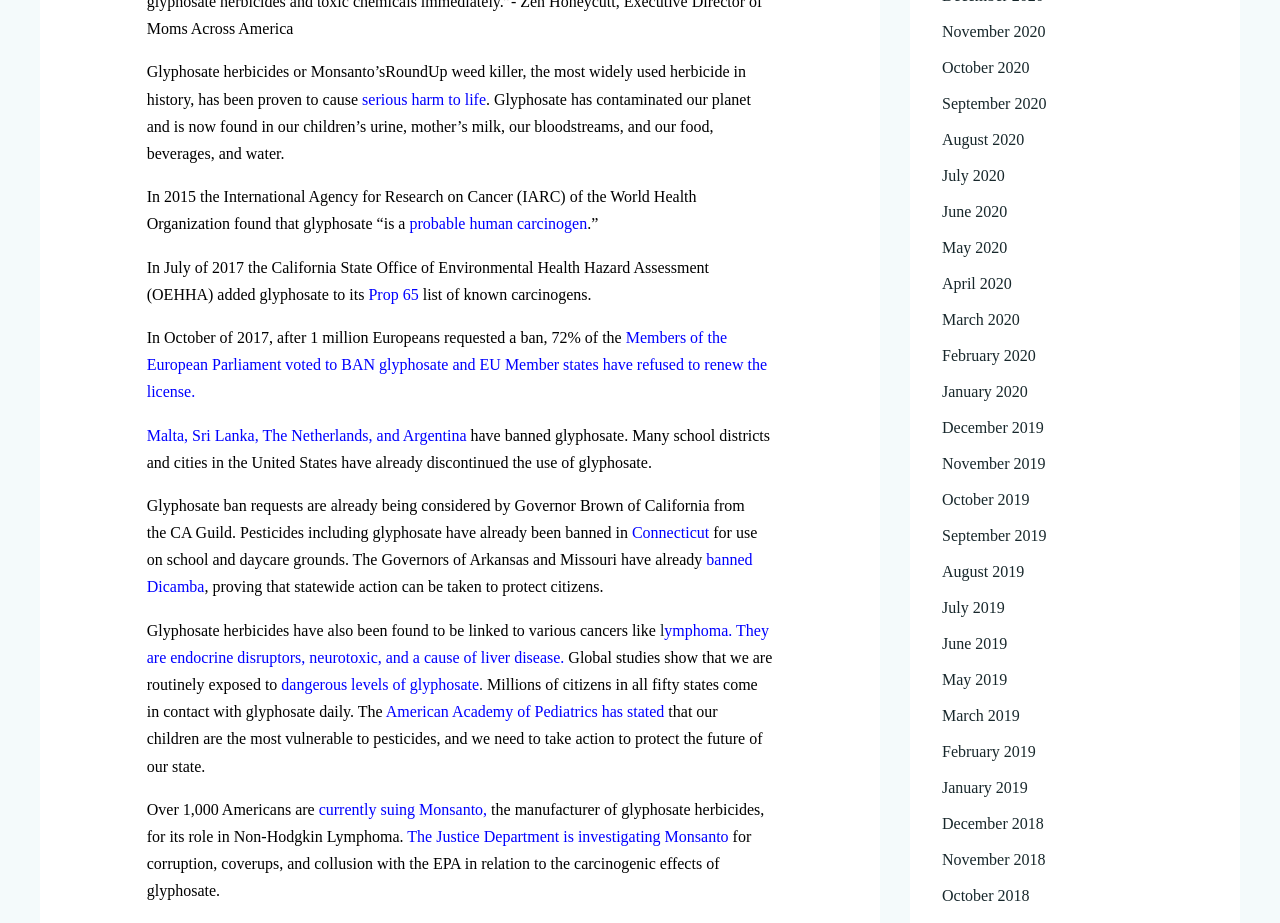Refer to the screenshot and give an in-depth answer to this question: What is glyphosate linked to?

According to the webpage, glyphosate herbicides have been found to be linked to various cancers like lymphoma. They are endocrine disruptors, neurotoxic, and a cause of liver disease.